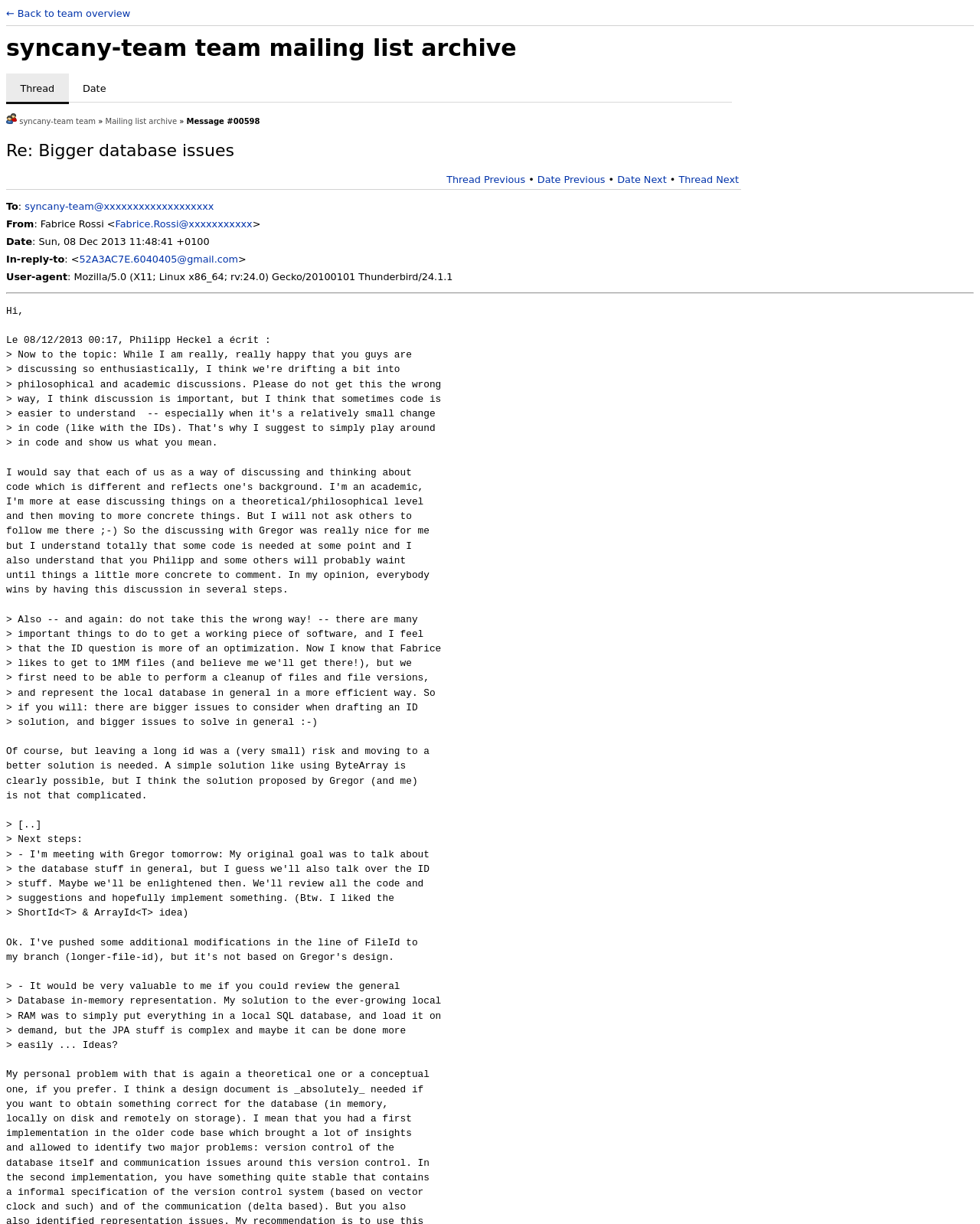Bounding box coordinates are to be given in the format (top-left x, top-left y, bottom-right x, bottom-right y). All values must be floating point numbers between 0 and 1. Provide the bounding box coordinate for the UI element described as: syncany-team@xxxxxxxxxxxxxxxxxxx

[0.025, 0.164, 0.218, 0.173]